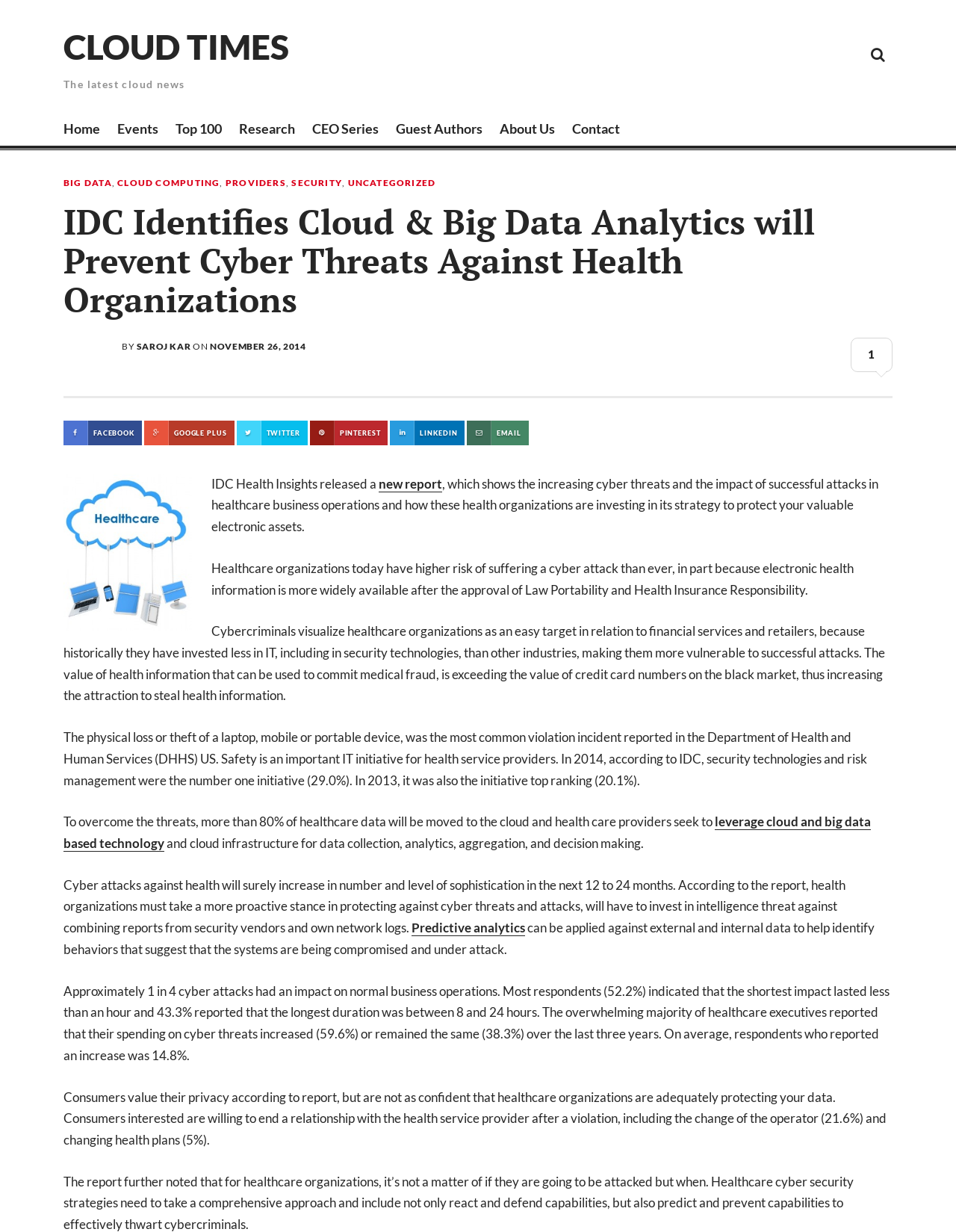Given the webpage screenshot, identify the bounding box of the UI element that matches this description: "Events".

[0.123, 0.091, 0.166, 0.121]